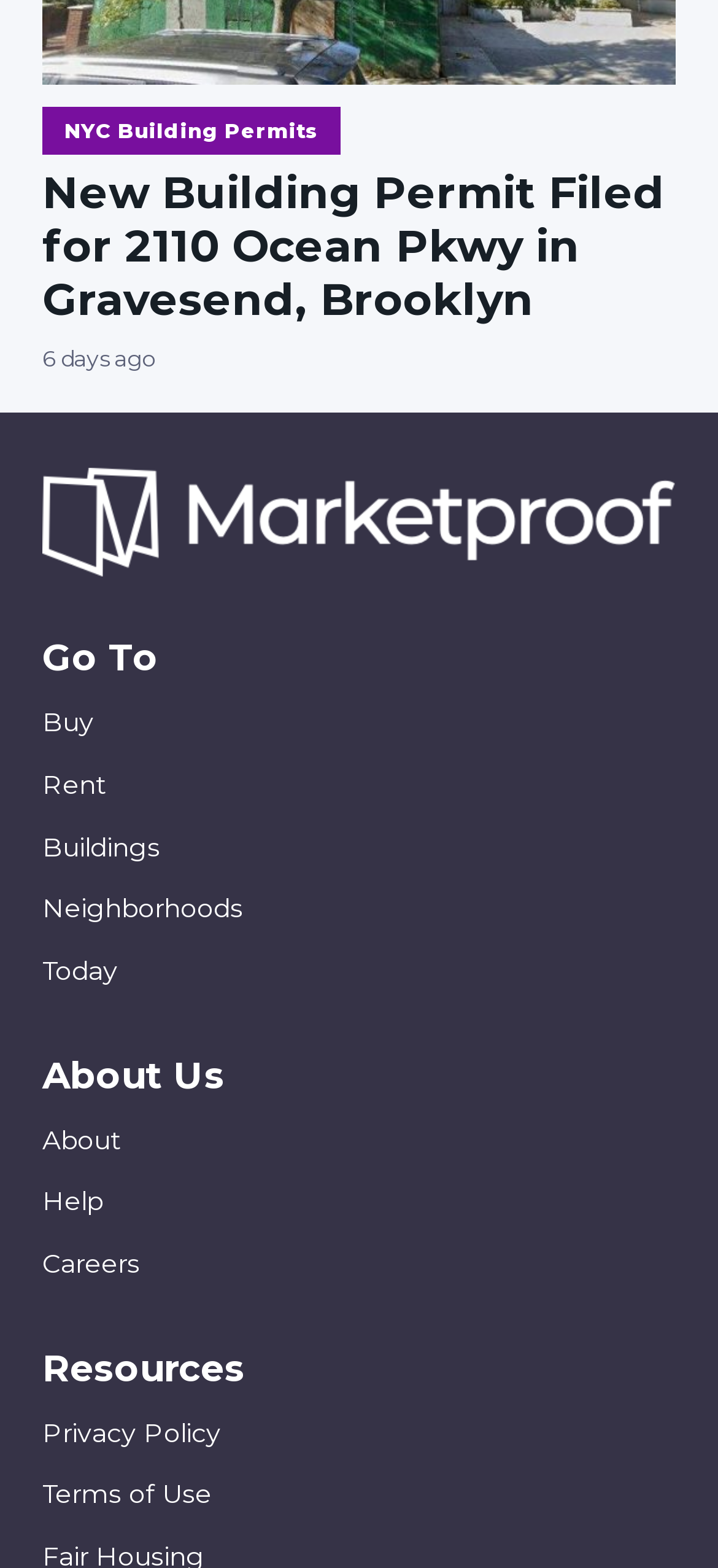What are the options to explore on the webpage?
Answer briefly with a single word or phrase based on the image.

Buy, Rent, Buildings, Neighborhoods, Today